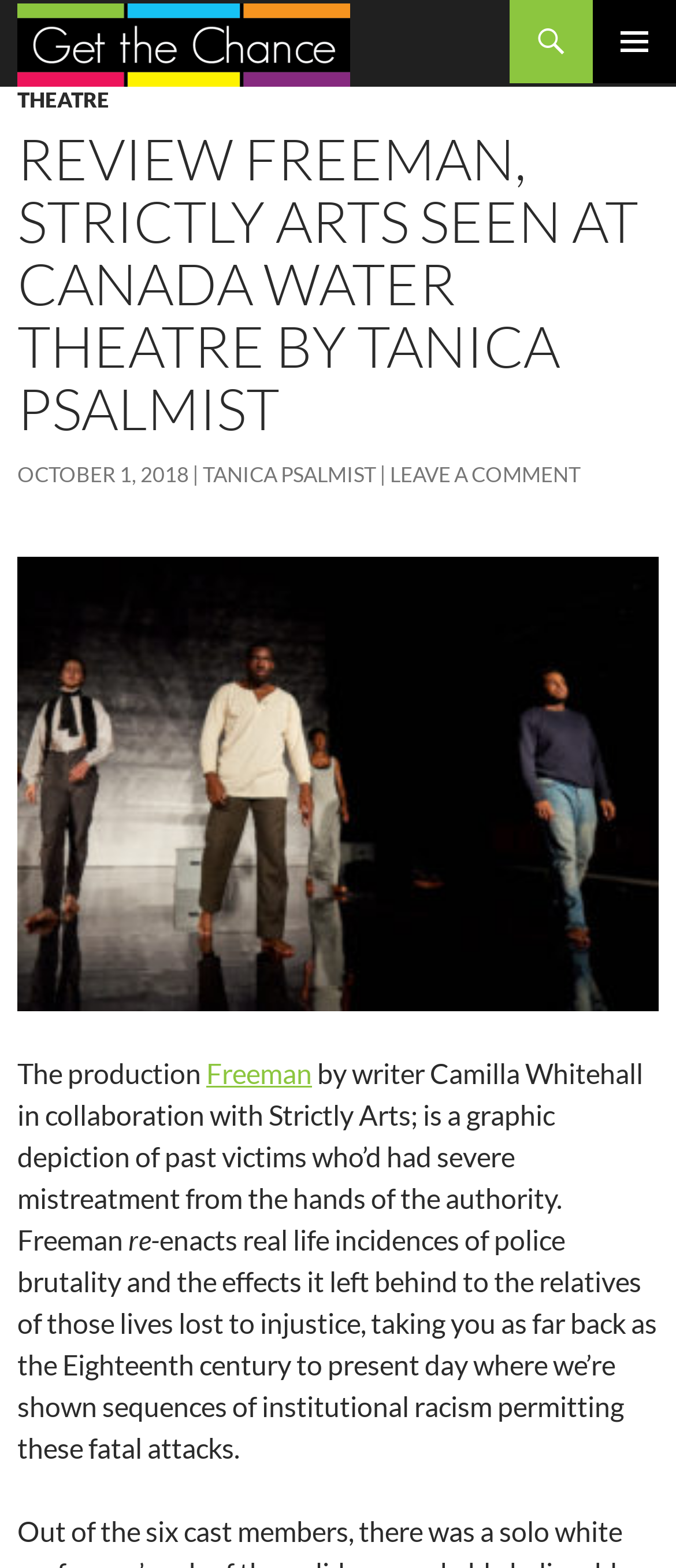Respond with a single word or phrase to the following question: What is the name of the theatre where the production was seen?

Canada Water Theatre